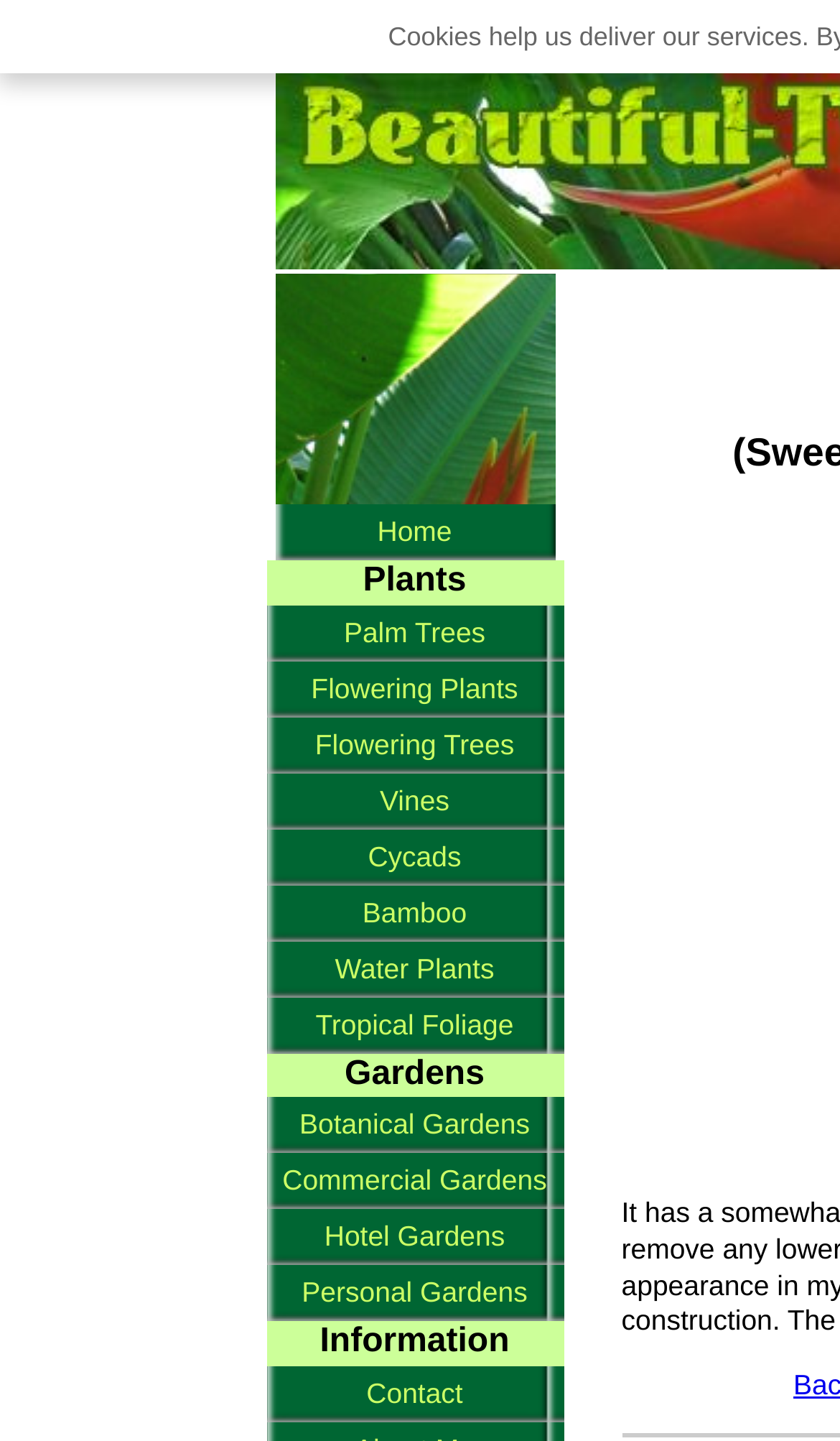Pinpoint the bounding box coordinates of the area that should be clicked to complete the following instruction: "Share in Facebook". The coordinates must be given as four float numbers between 0 and 1, i.e., [left, top, right, bottom].

None